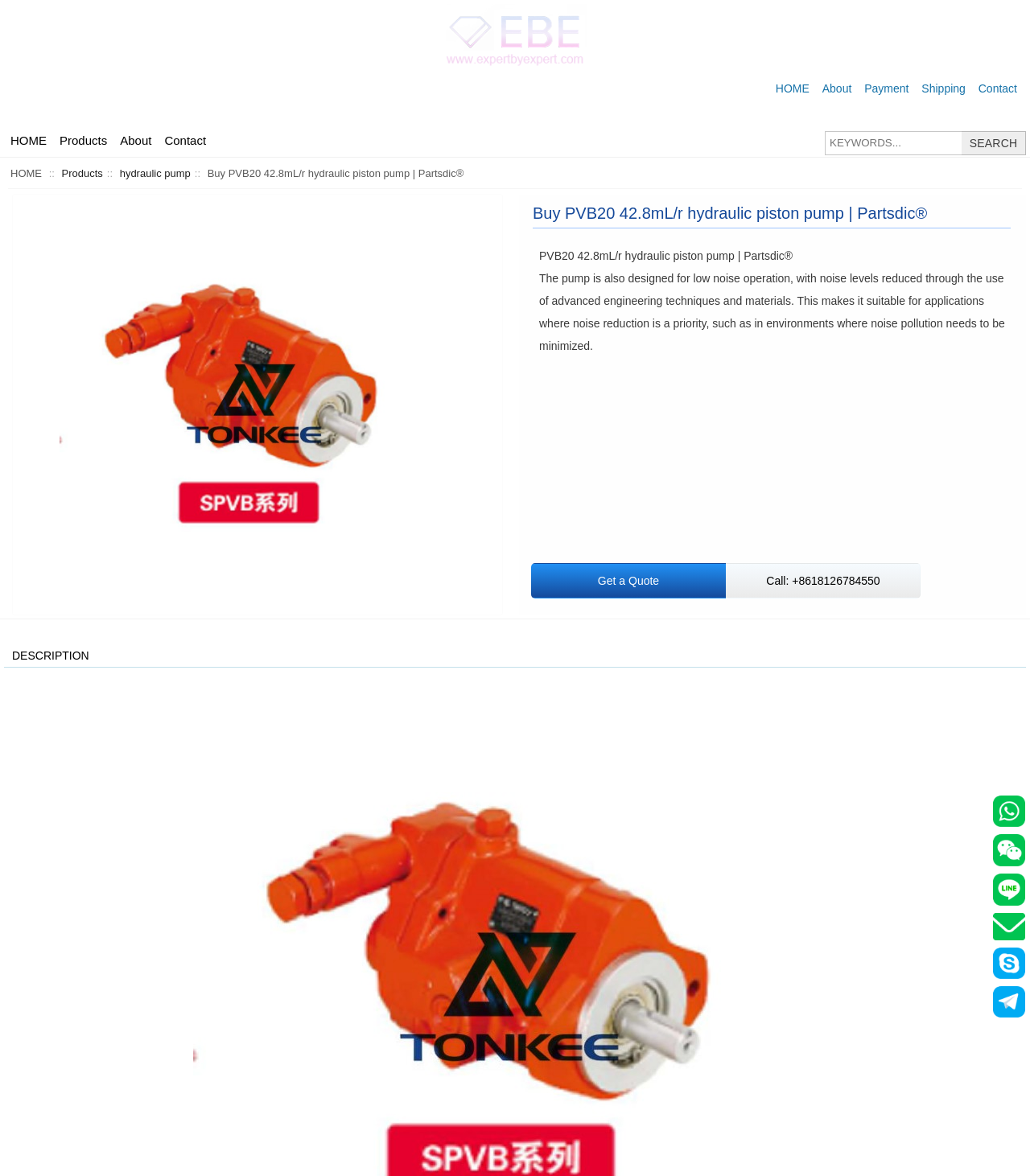Could you provide the bounding box coordinates for the portion of the screen to click to complete this instruction: "contact via WhatsApp"?

[0.964, 0.694, 0.995, 0.705]